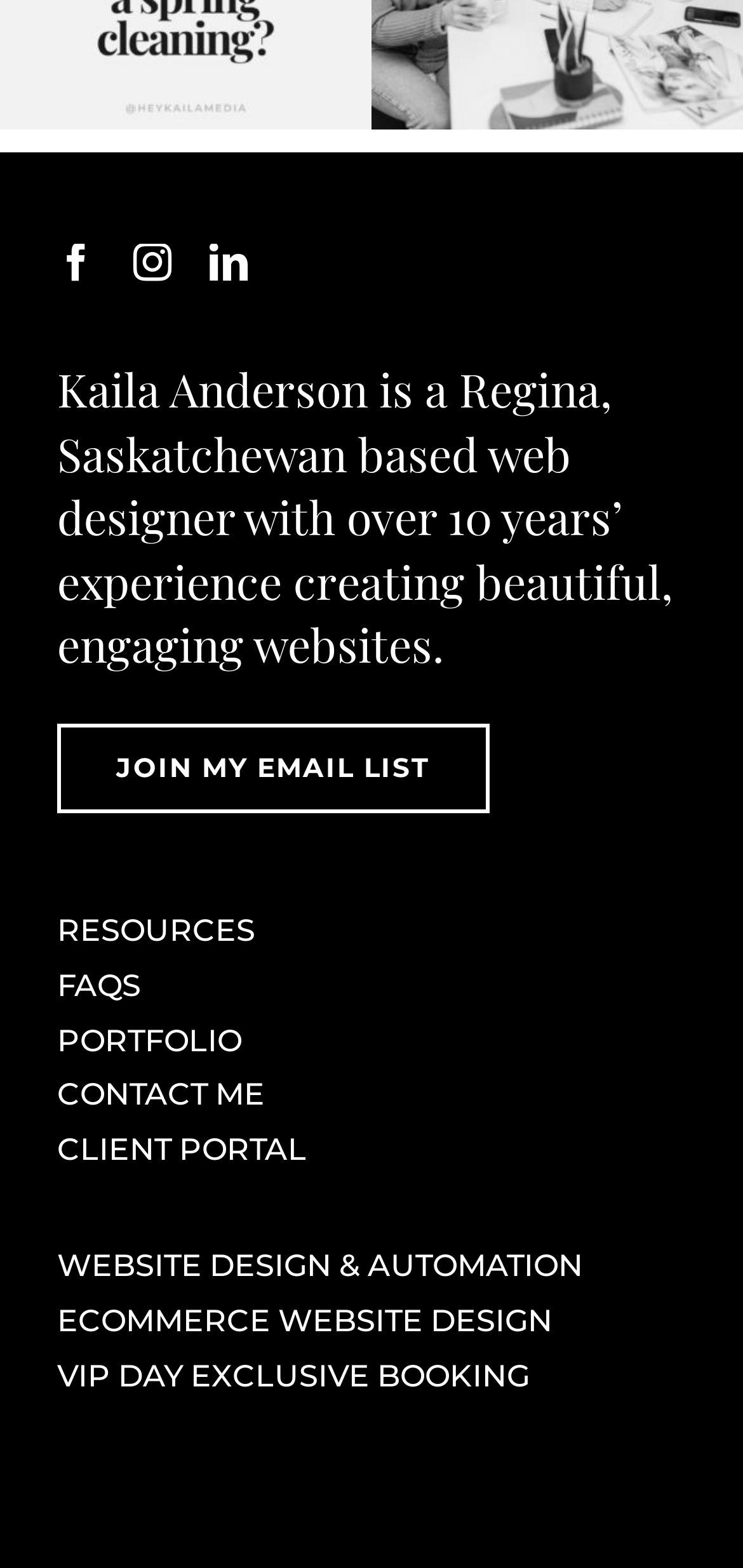Locate the bounding box coordinates of the element I should click to achieve the following instruction: "view portfolio".

[0.077, 0.647, 0.923, 0.682]